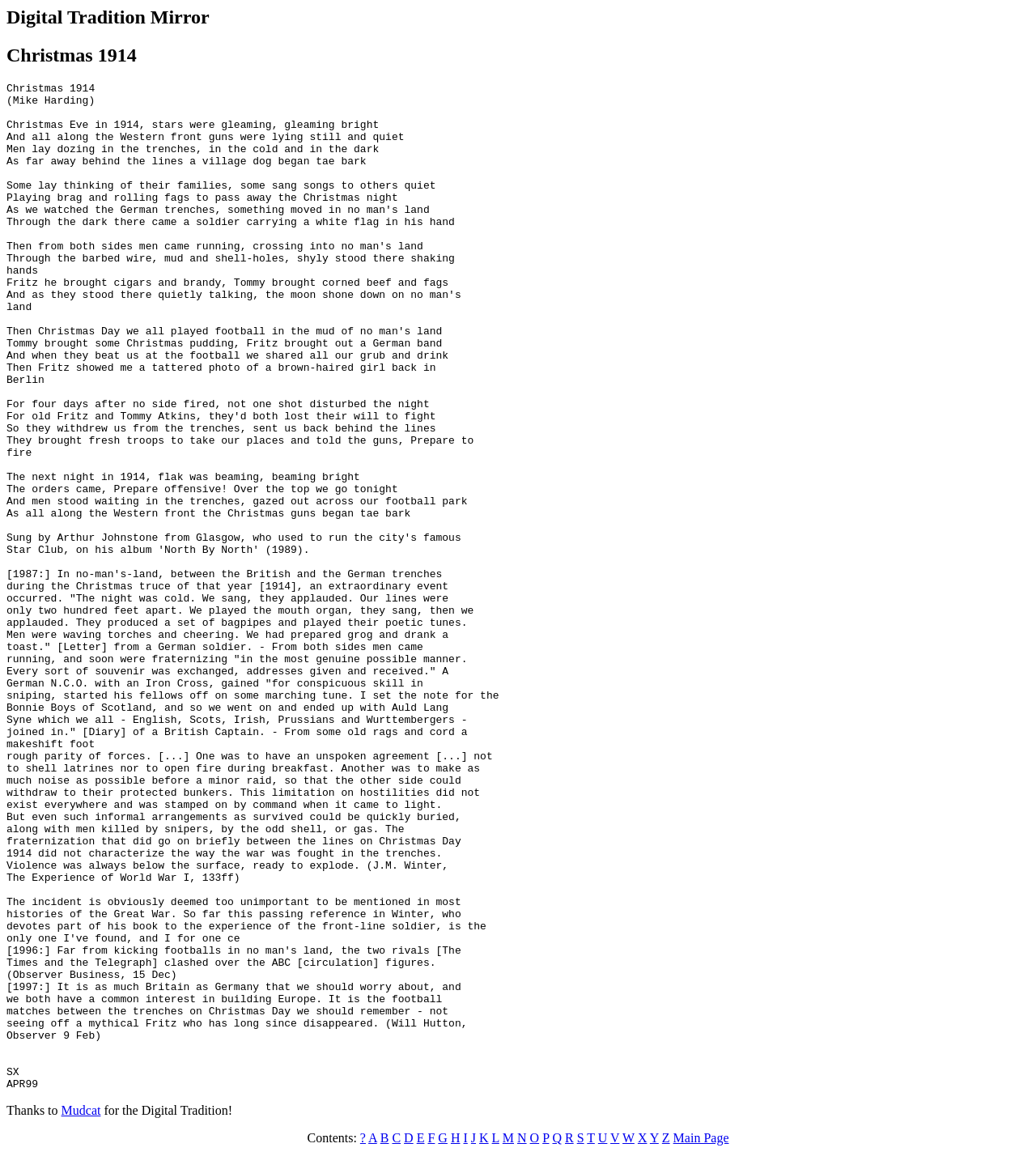Extract the bounding box coordinates of the UI element described: "Main Page". Provide the coordinates in the format [left, top, right, bottom] with values ranging from 0 to 1.

[0.65, 0.982, 0.704, 0.994]